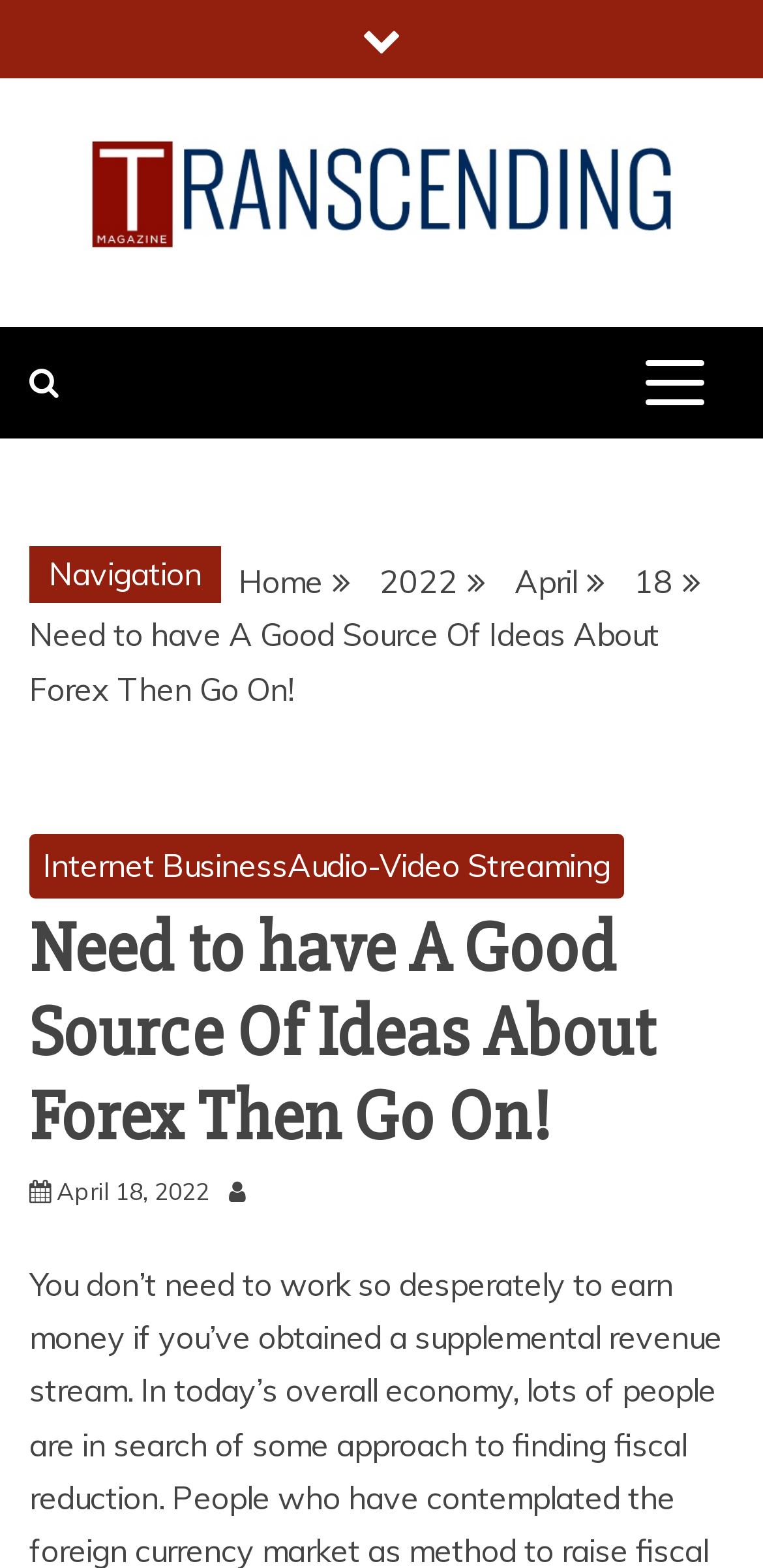Locate the bounding box coordinates of the element you need to click to accomplish the task described by this instruction: "View news flash".

None